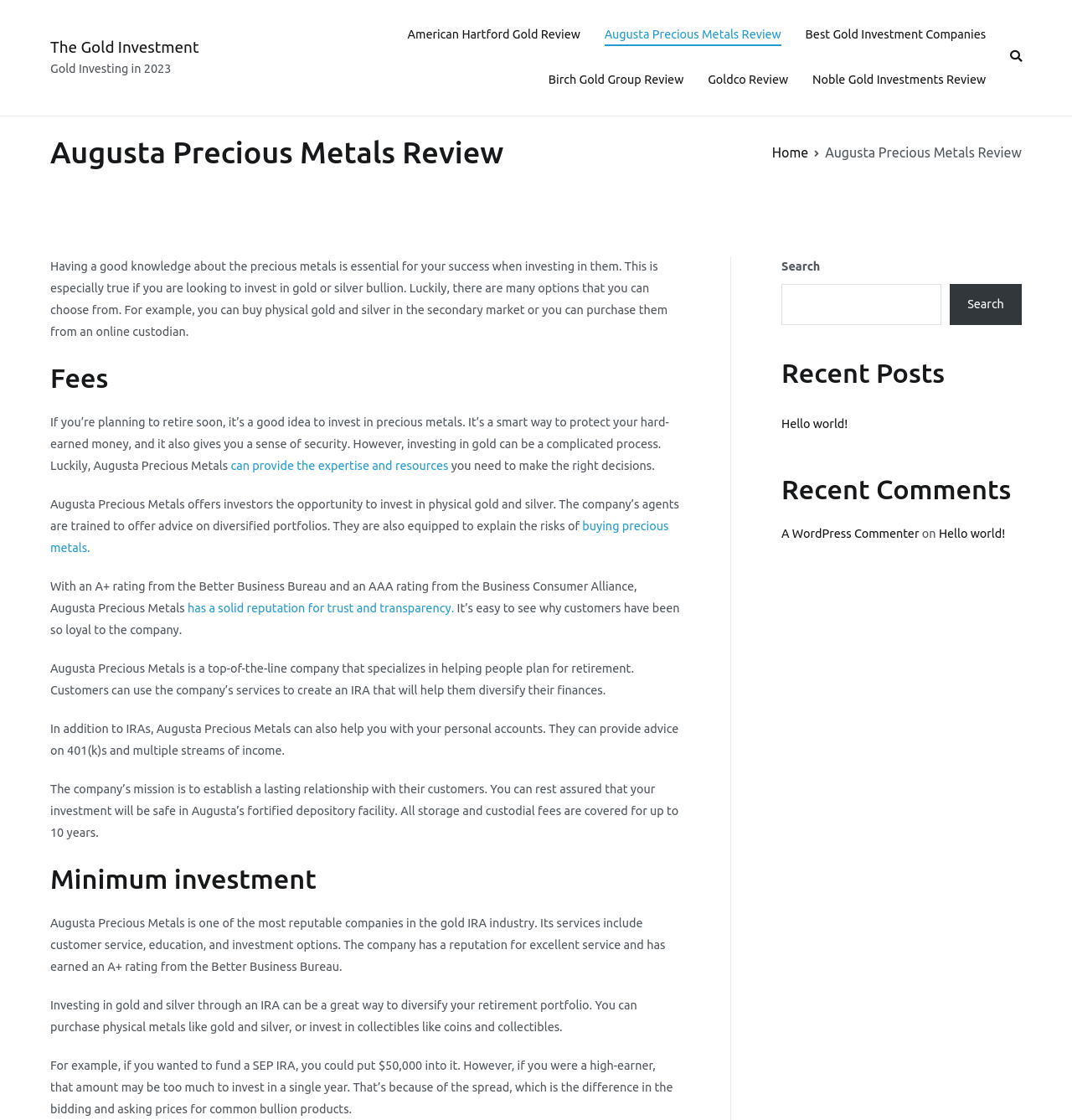Given the element description: "Home", predict the bounding box coordinates of the UI element it refers to, using four float numbers between 0 and 1, i.e., [left, top, right, bottom].

[0.72, 0.13, 0.754, 0.143]